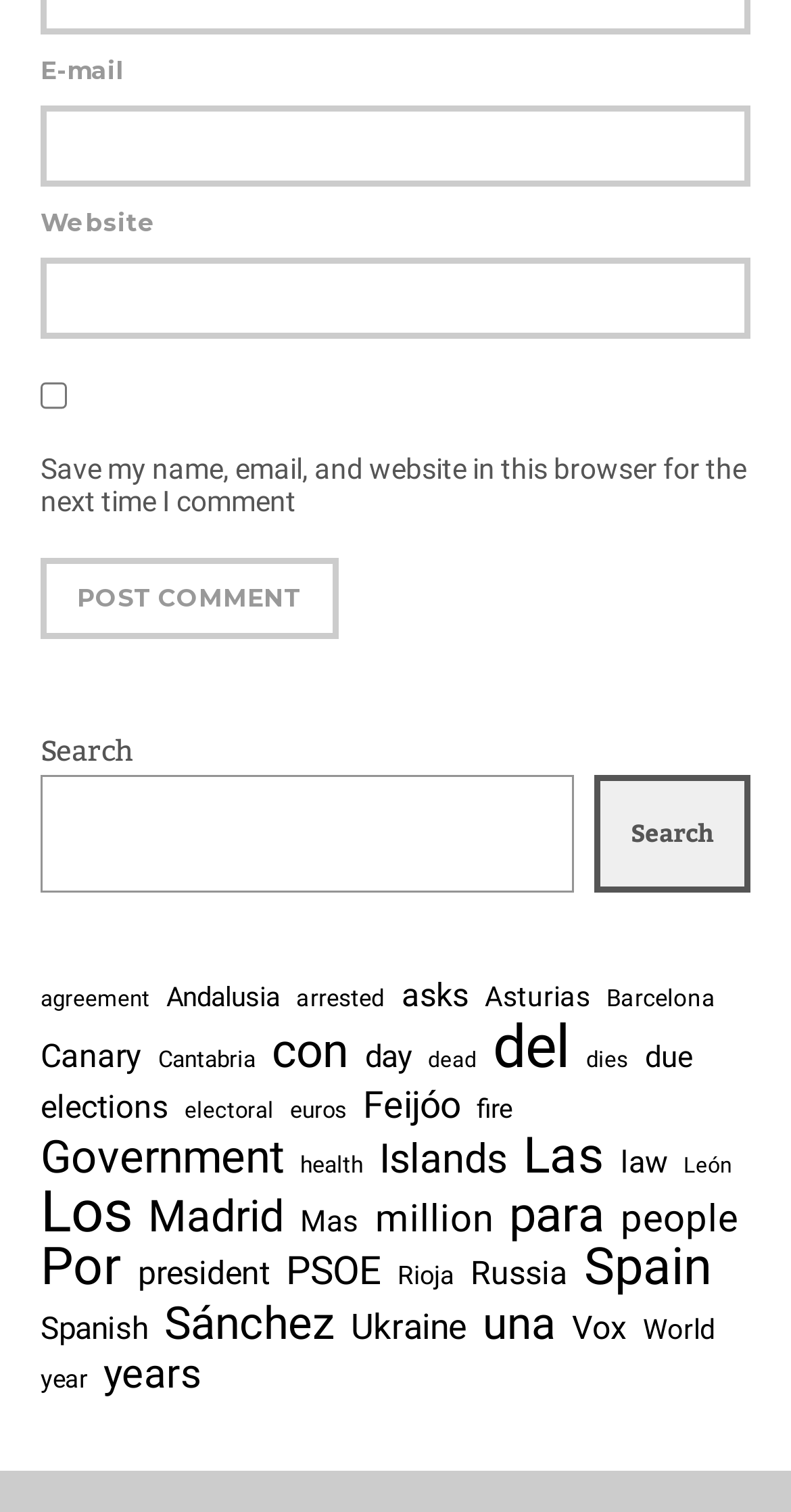Locate the bounding box coordinates of the region to be clicked to comply with the following instruction: "Search for something". The coordinates must be four float numbers between 0 and 1, in the form [left, top, right, bottom].

[0.051, 0.513, 0.726, 0.591]